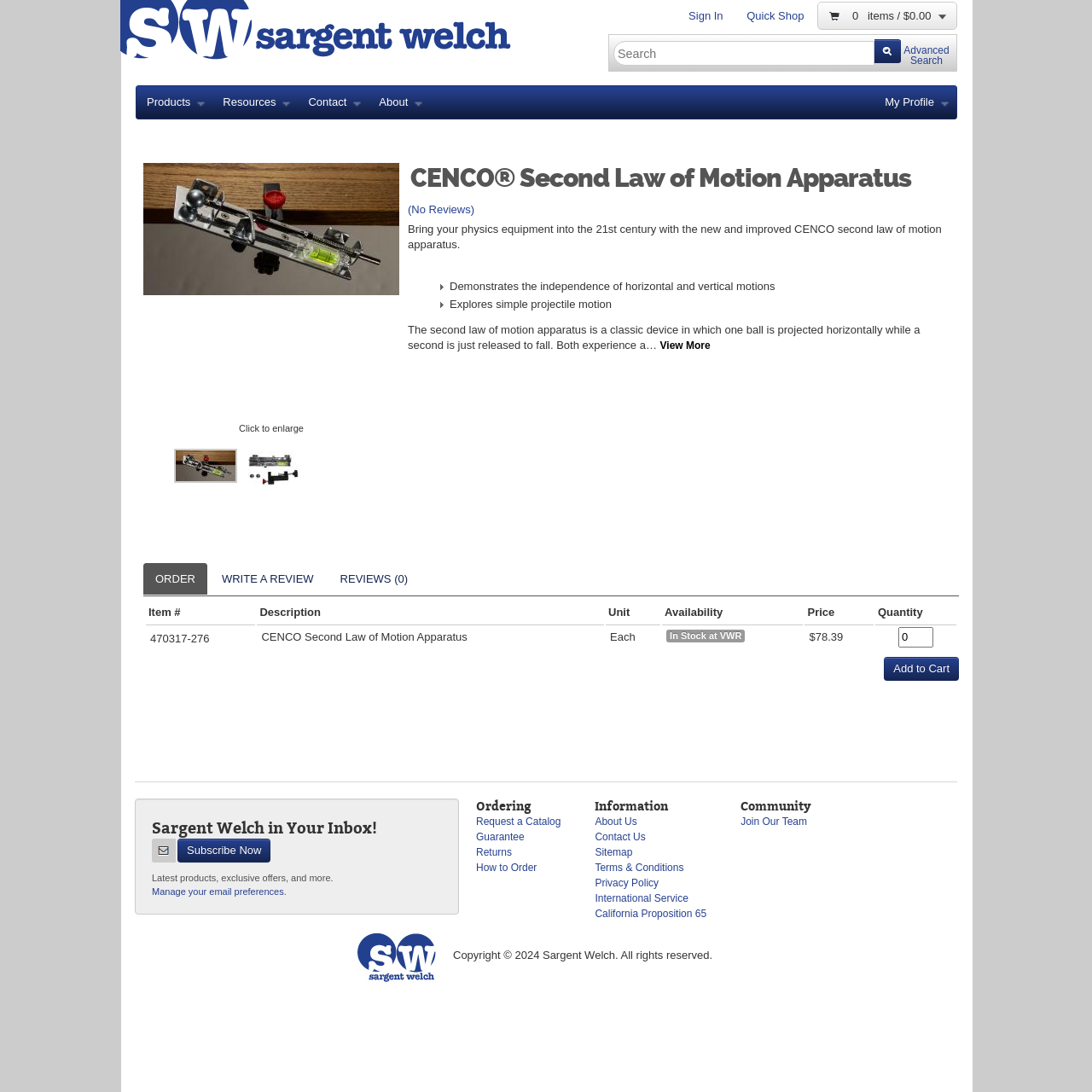Determine the bounding box coordinates of the region I should click to achieve the following instruction: "Add to cart". Ensure the bounding box coordinates are four float numbers between 0 and 1, i.e., [left, top, right, bottom].

[0.131, 0.149, 0.878, 0.638]